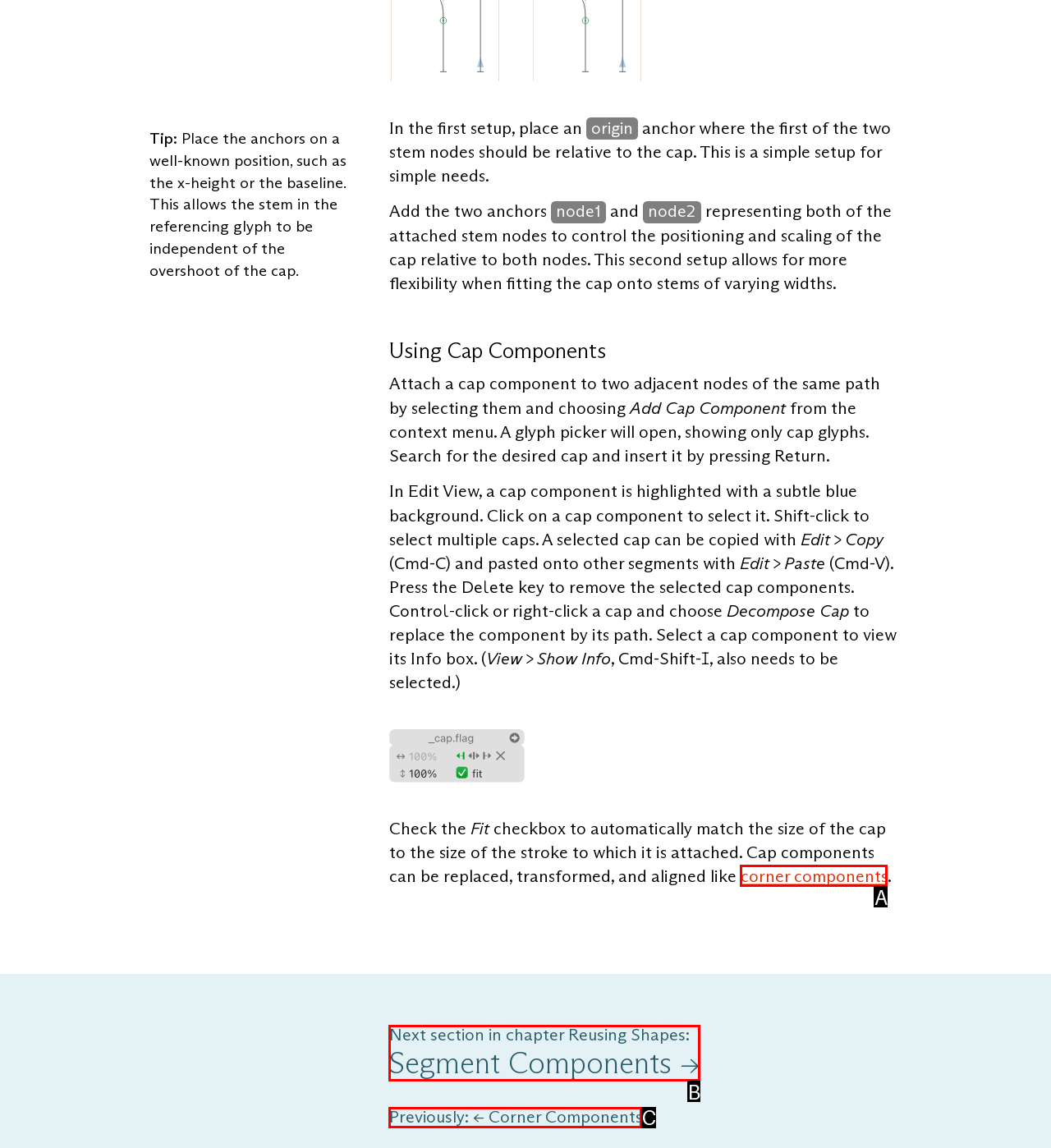Given the description: corner components, identify the matching option. Answer with the corresponding letter.

A